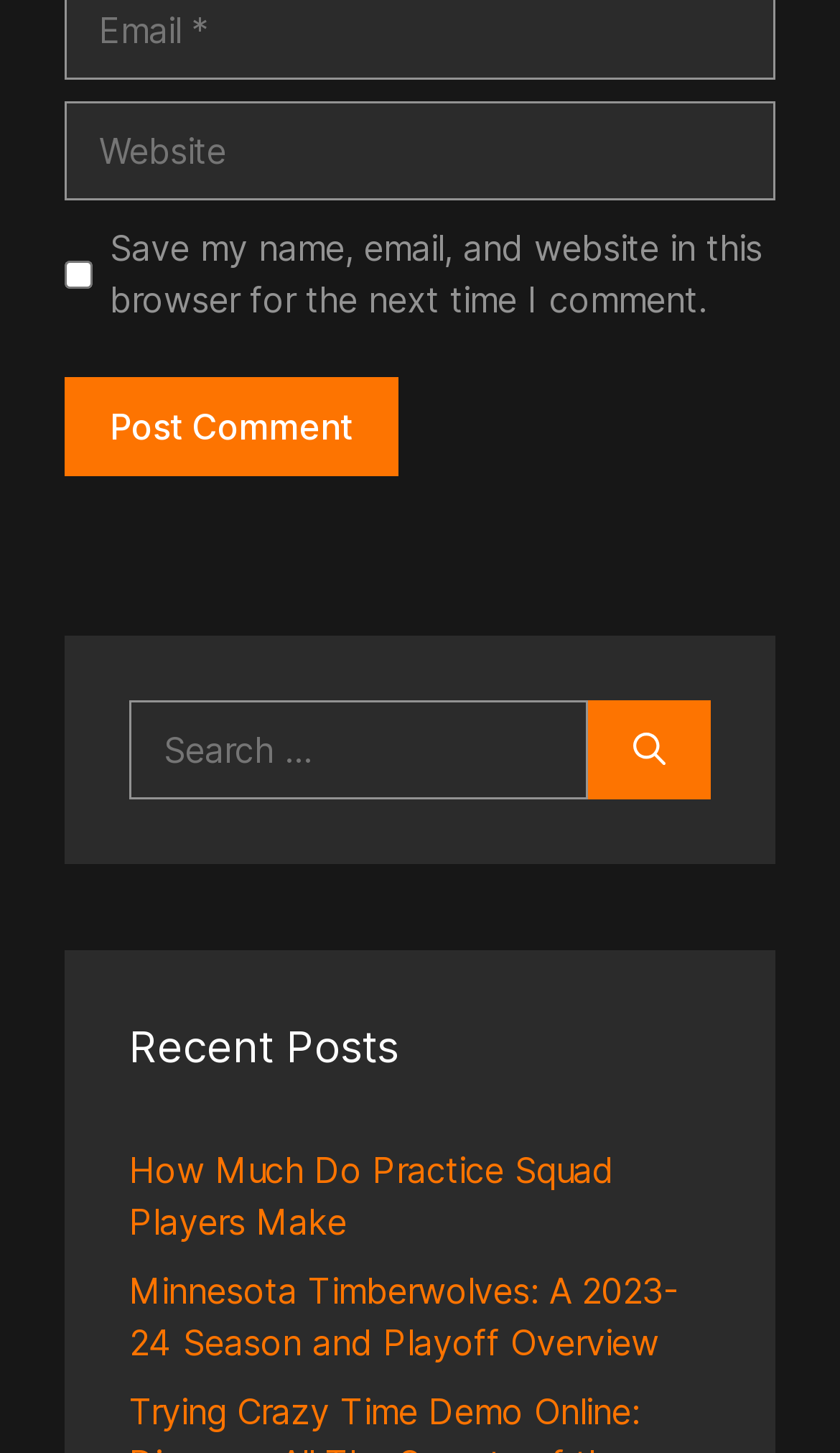What is the purpose of the textbox at the top?
Give a one-word or short-phrase answer derived from the screenshot.

Enter website